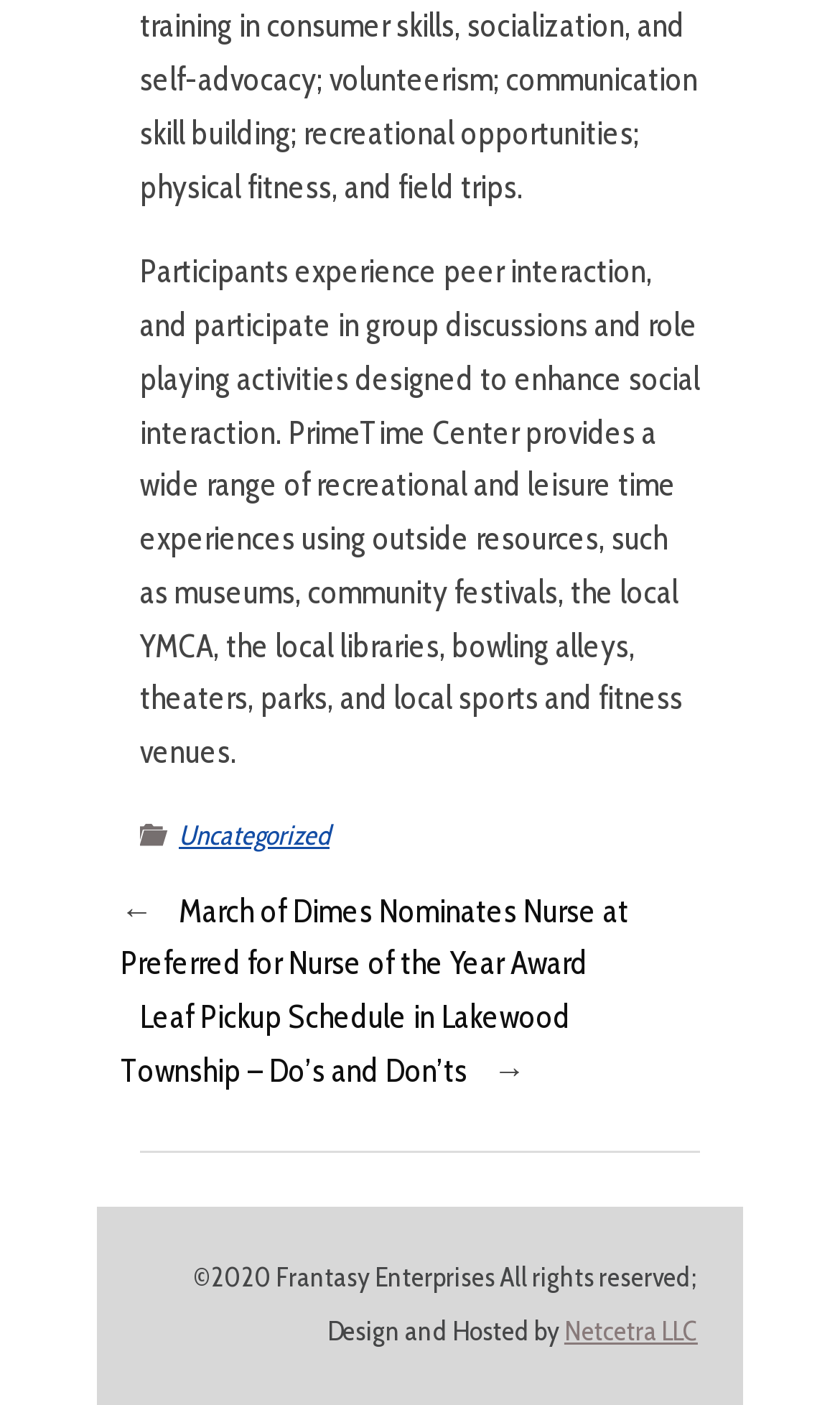What is the copyright year of the website?
Please use the visual content to give a single word or phrase answer.

2020